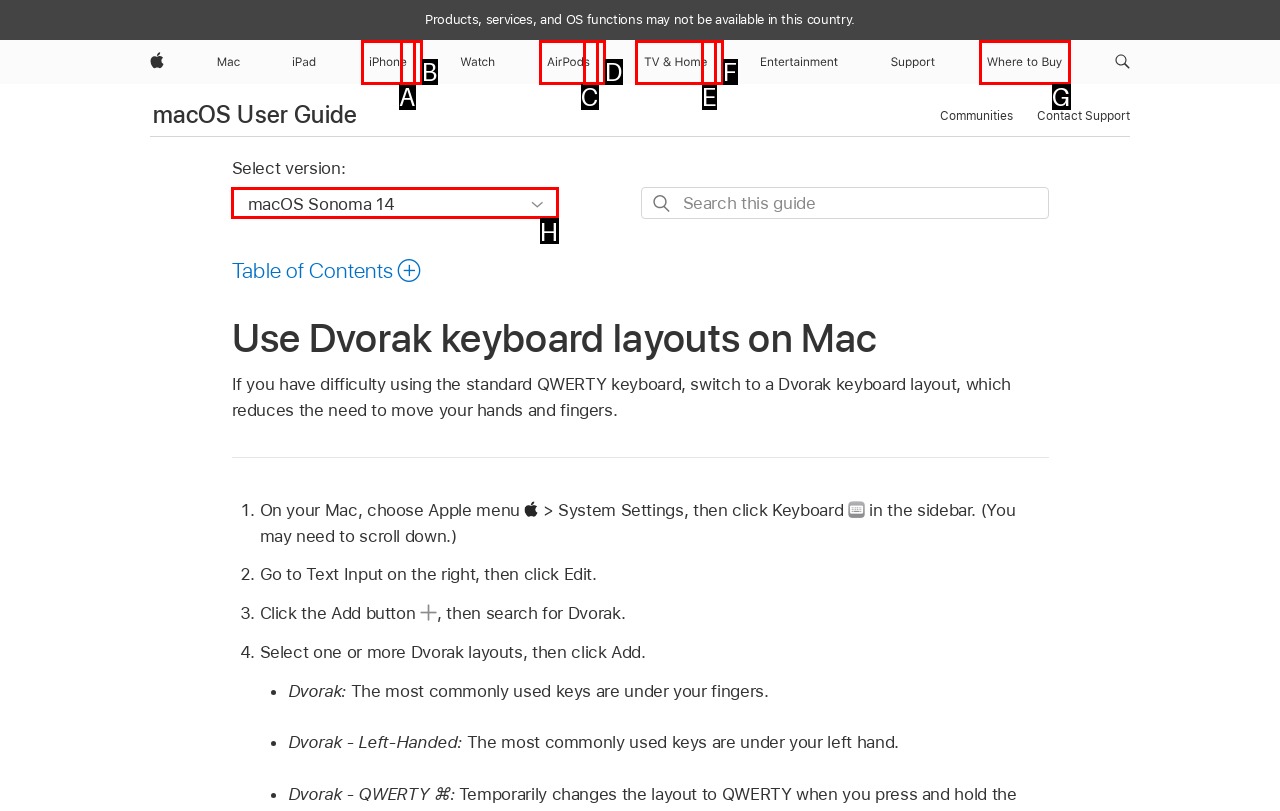Identify the letter of the UI element needed to carry out the task: Select version
Reply with the letter of the chosen option.

H